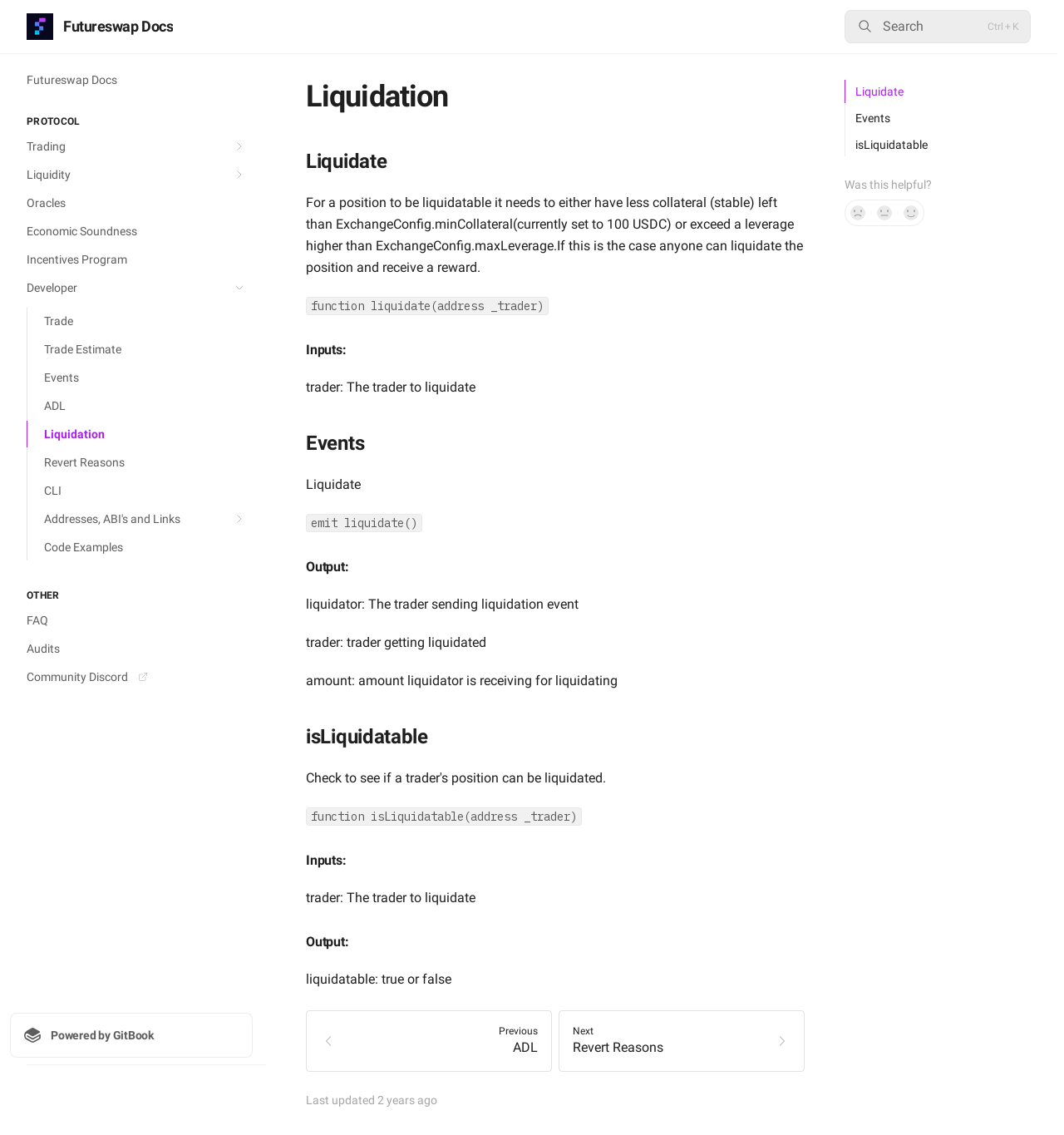What is the minimum collateral required for a position to be liquidatable?
Please give a well-detailed answer to the question.

The minimum collateral required for a position to be liquidatable is 100 USDC, as stated in the text 'ExchangeConfig.minCollateral(currently set to 100 USDC)' on the webpage.